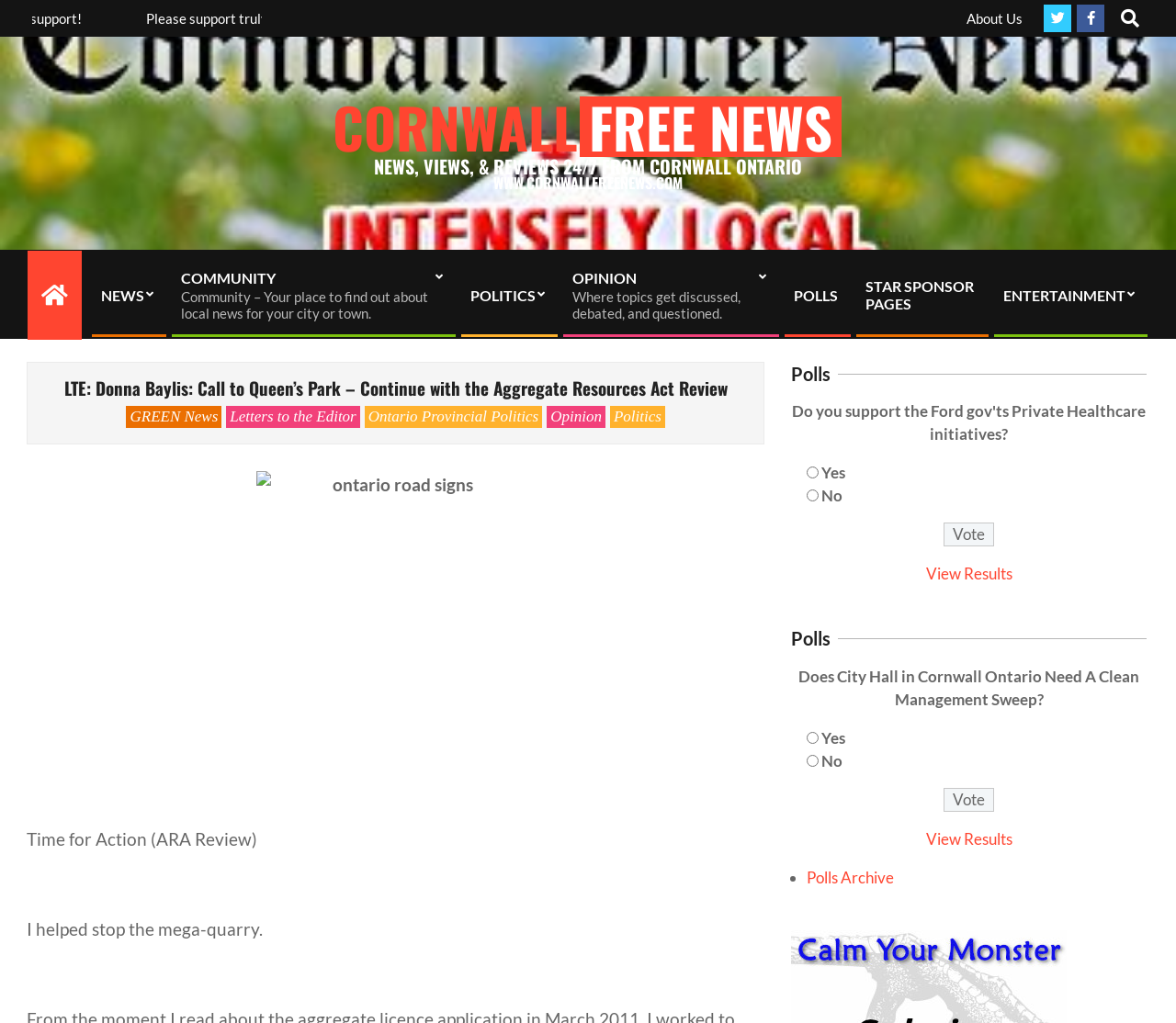Specify the bounding box coordinates of the element's area that should be clicked to execute the given instruction: "Vote in the poll". The coordinates should be four float numbers between 0 and 1, i.e., [left, top, right, bottom].

[0.802, 0.511, 0.845, 0.534]